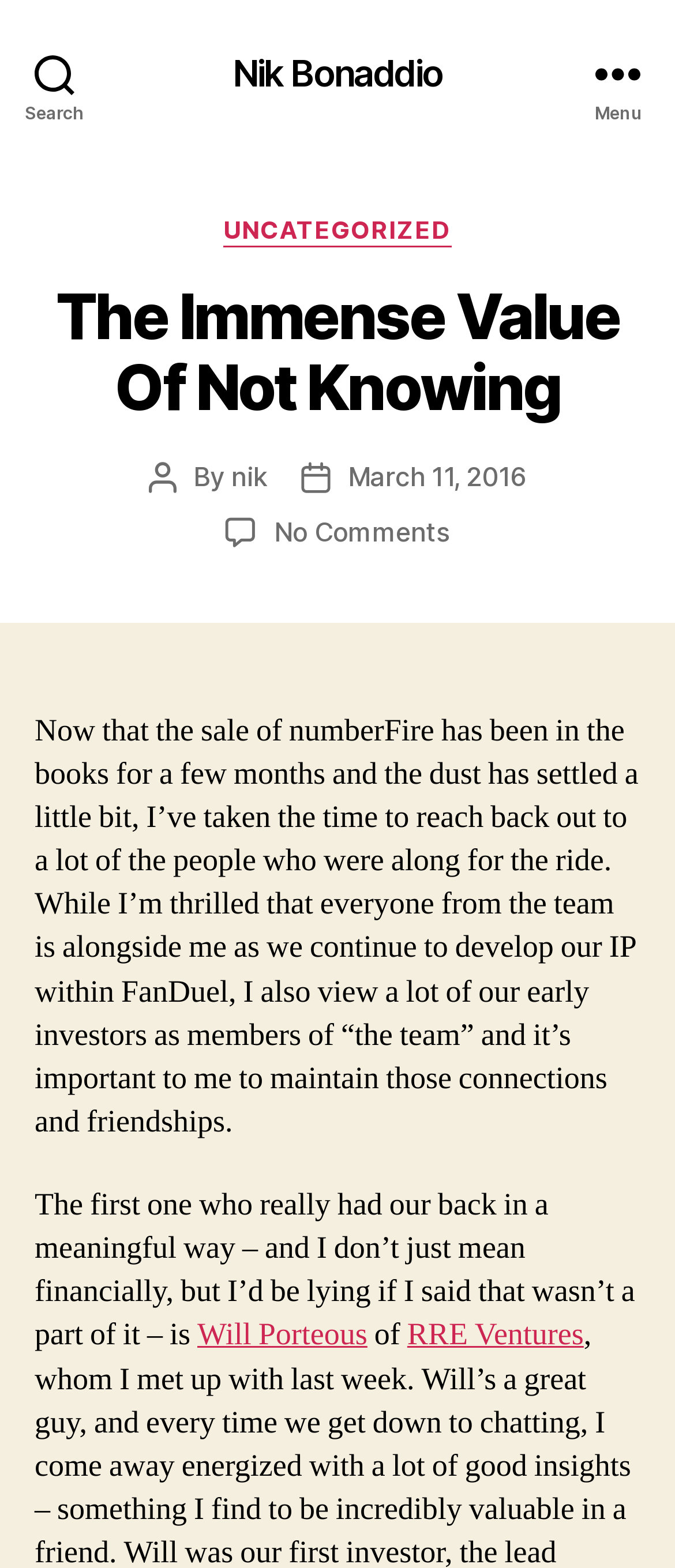What is the name of the venture capital firm mentioned in the article?
Observe the image and answer the question with a one-word or short phrase response.

RRE Ventures